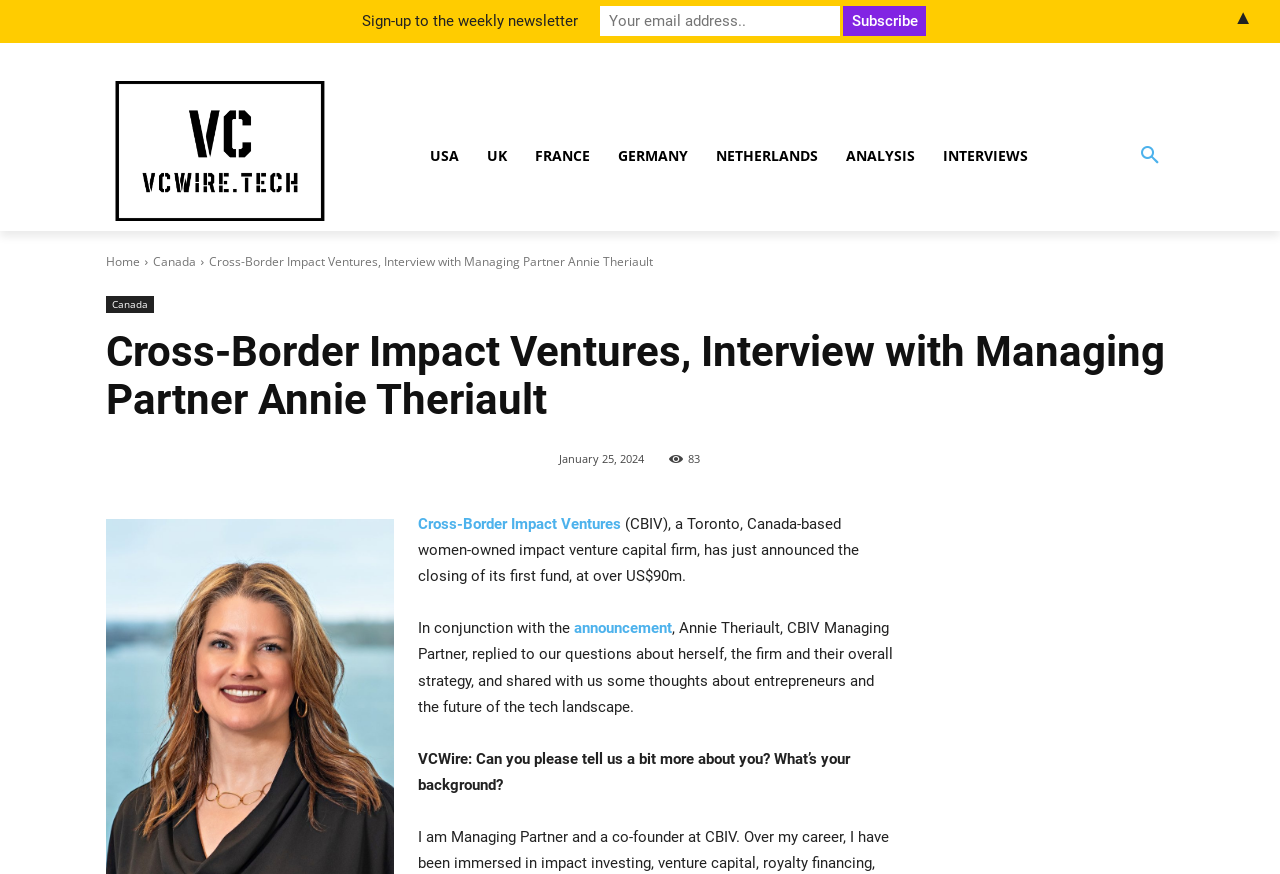What is the position of Annie Theriault in Cross-Border Impact Ventures?
Answer the question with a detailed explanation, including all necessary information.

I found the answer by looking at the title of the webpage which mentions 'Managing Partner Annie Theriault' and also by reading the StaticText element with the text 'Annie Theriault, CBIV Managing Partner, replied to our questions...' which confirms her position.